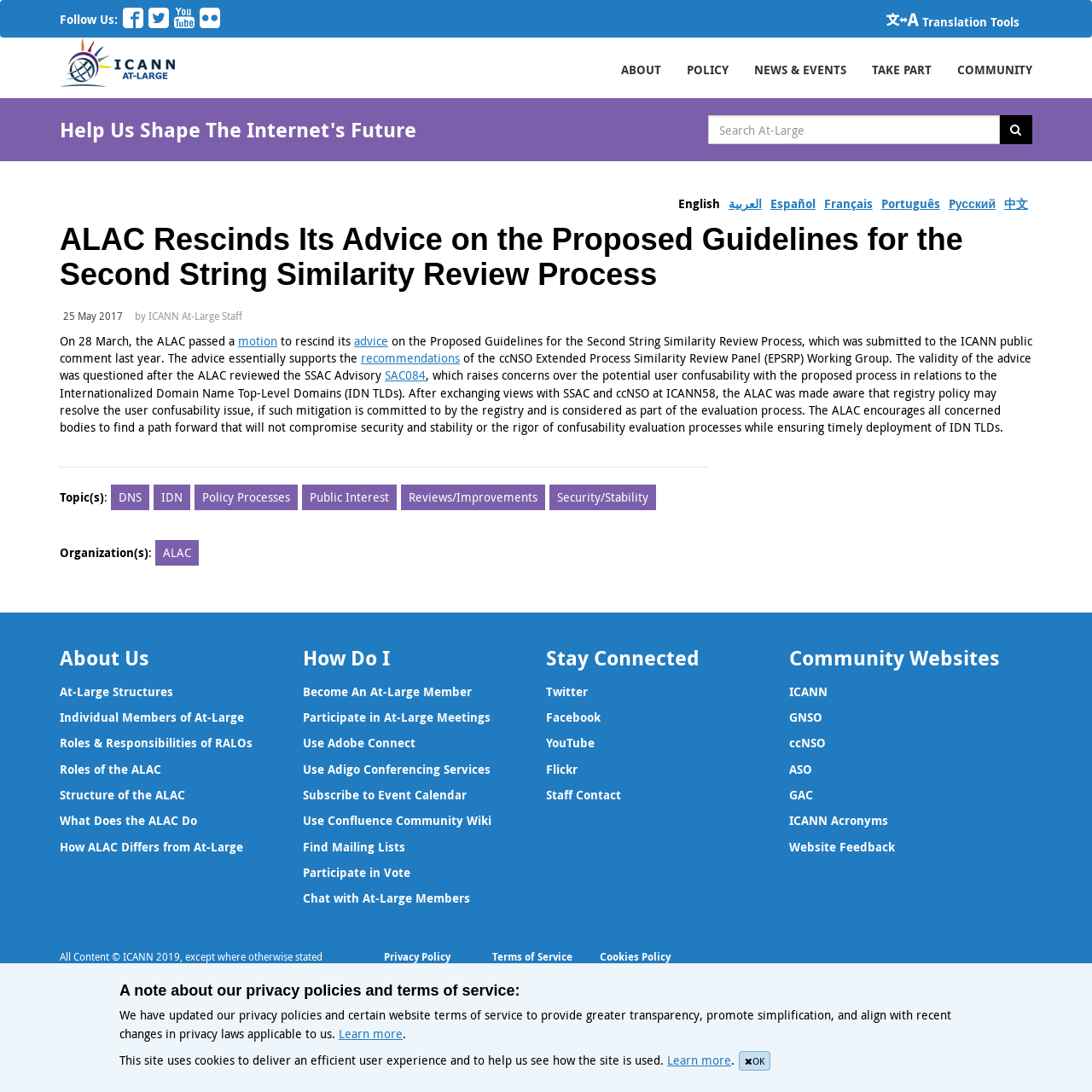Find the bounding box coordinates for the area you need to click to carry out the instruction: "Log In to the website". The coordinates should be four float numbers between 0 and 1, indicated as [left, top, right, bottom].

None